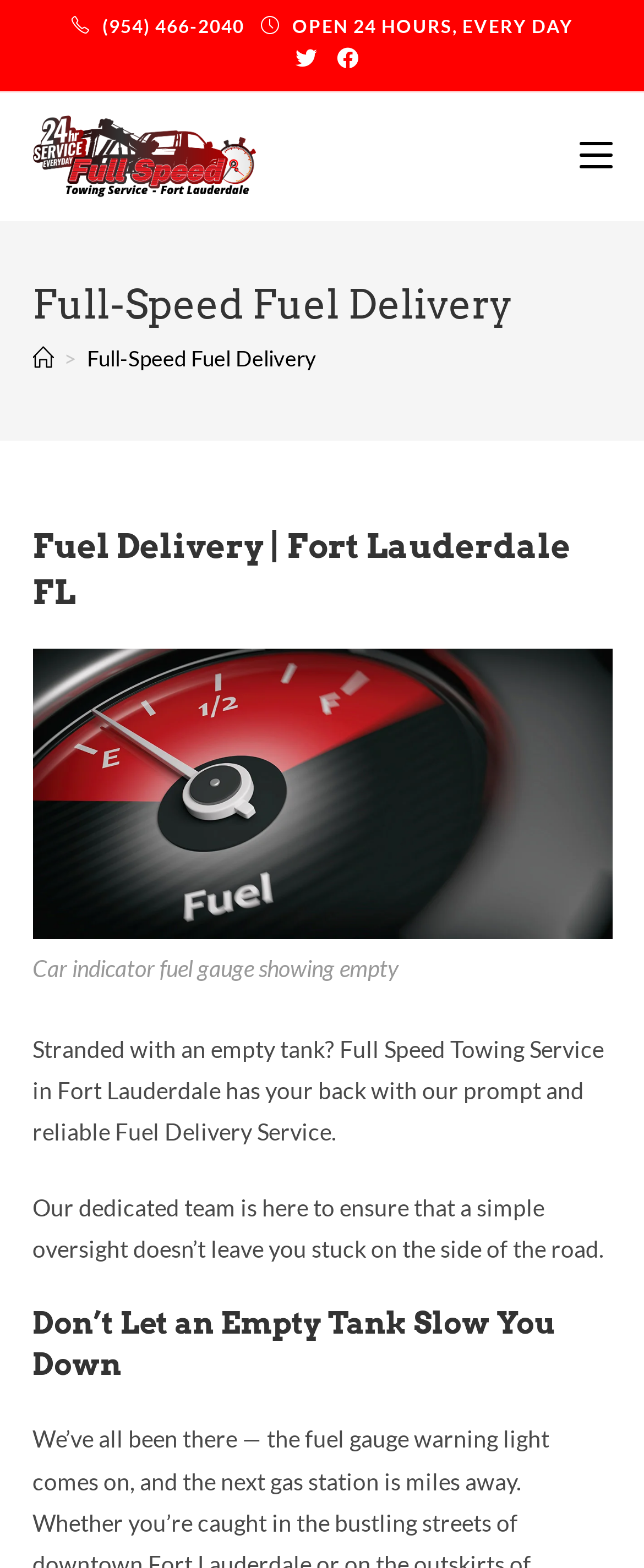Answer the question using only a single word or phrase: 
What is the purpose of the fuel delivery service?

To help people stranded with an empty tank